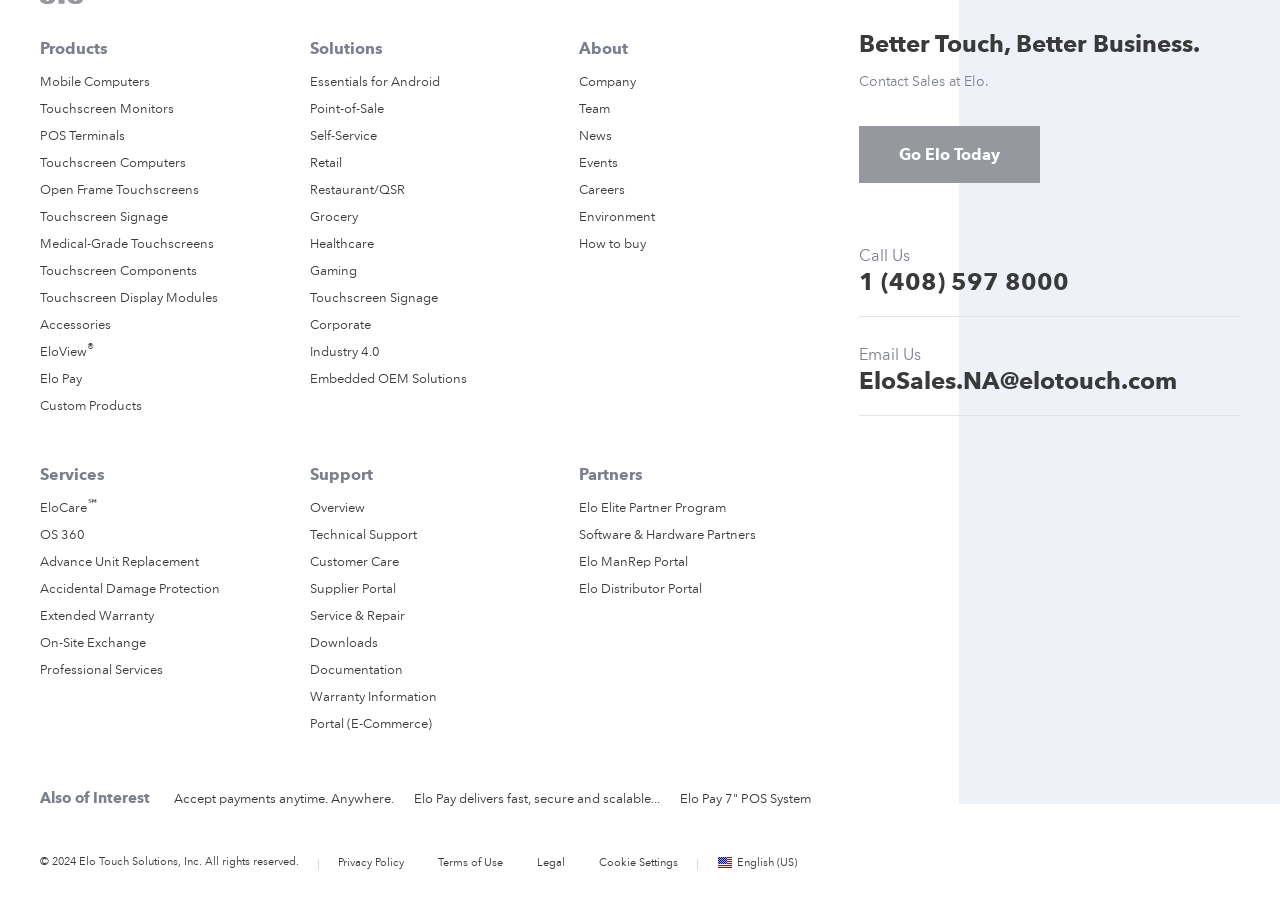Provide the bounding box coordinates of the HTML element this sentence describes: "Environment".

[0.453, 0.23, 0.512, 0.244]